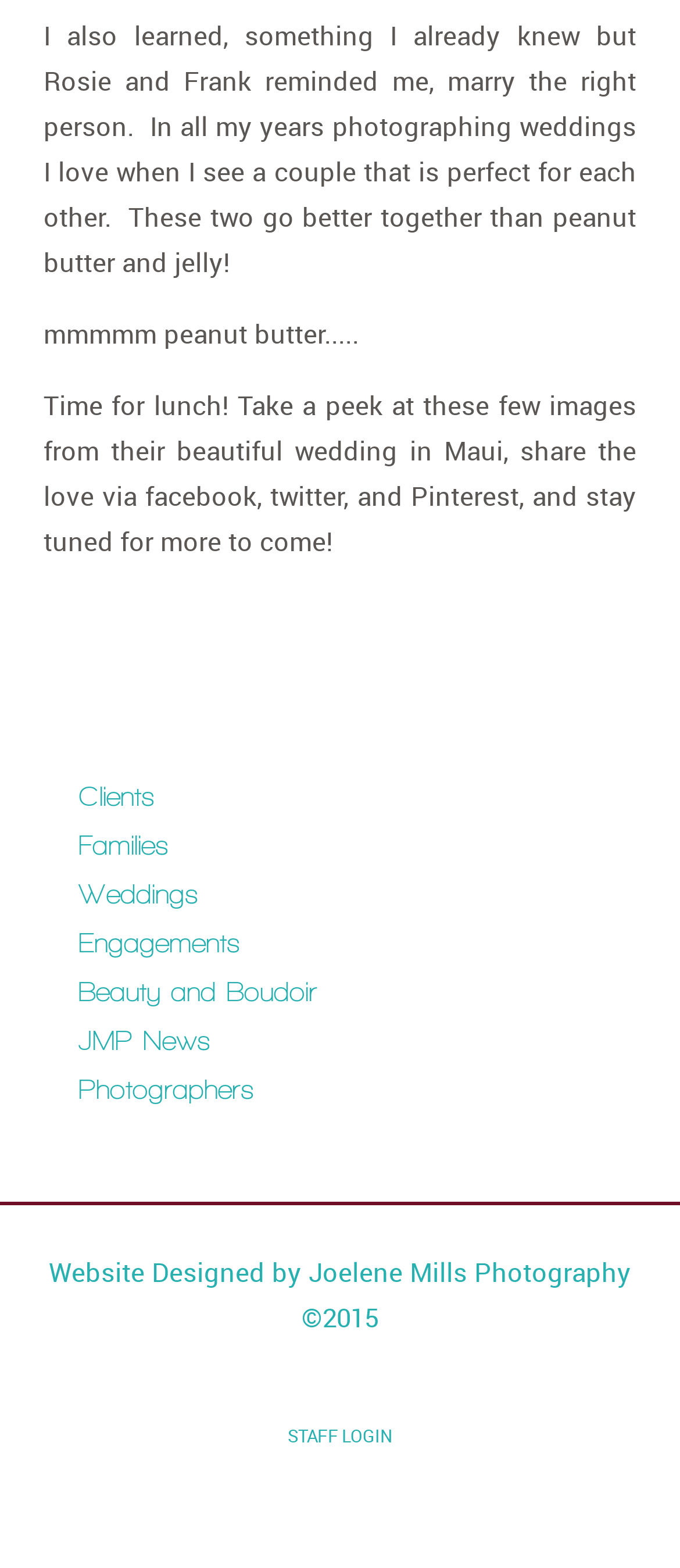Identify and provide the bounding box coordinates of the UI element described: "Staff Login". The coordinates should be formatted as [left, top, right, bottom], with each number being a float between 0 and 1.

[0.423, 0.908, 0.577, 0.924]